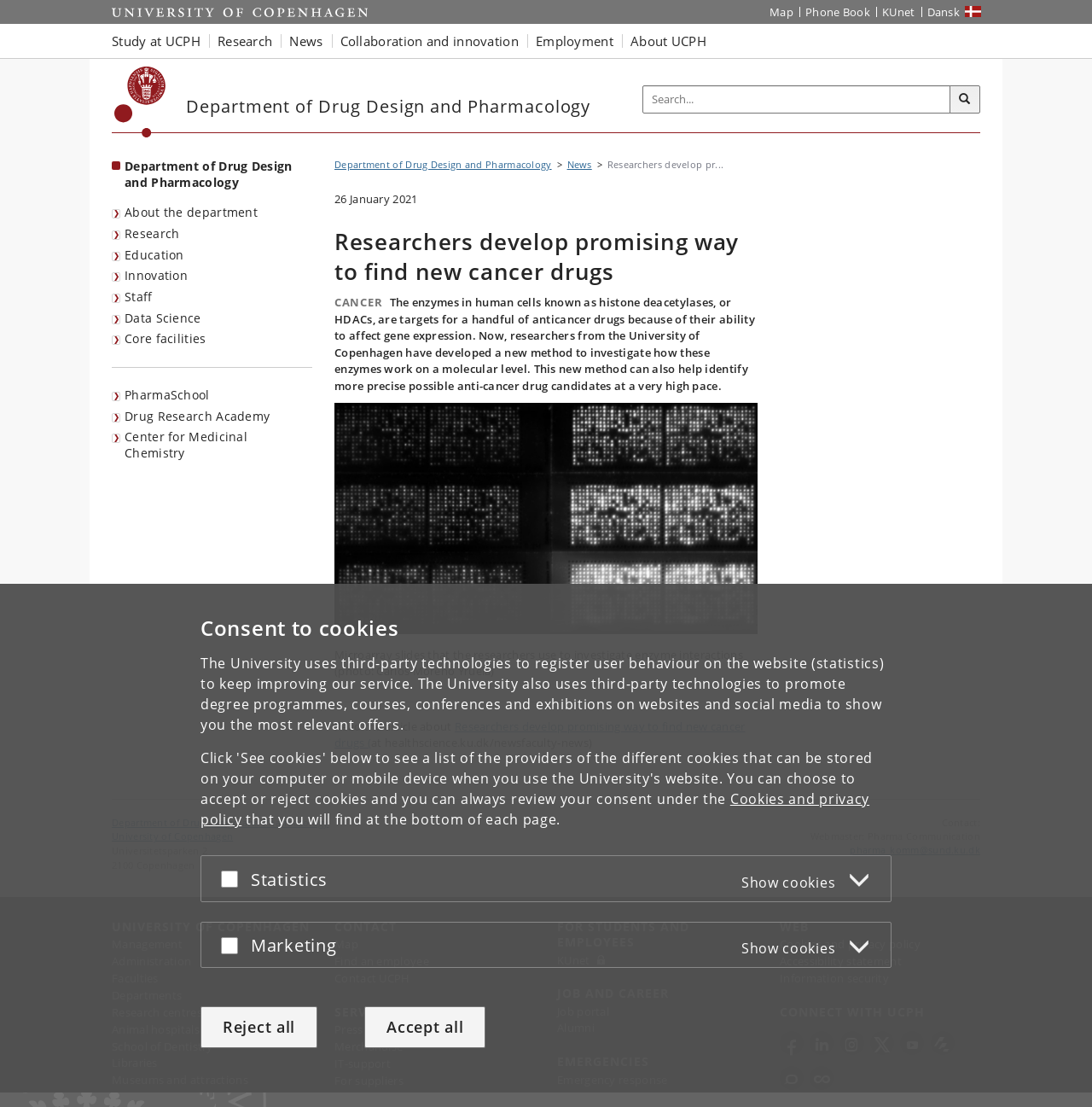What is the department's name?
Using the image as a reference, answer the question in detail.

I found the answer by looking at the breadcrumb navigation, which shows the department's name as 'Department of Drug Design and Pharmacology'.